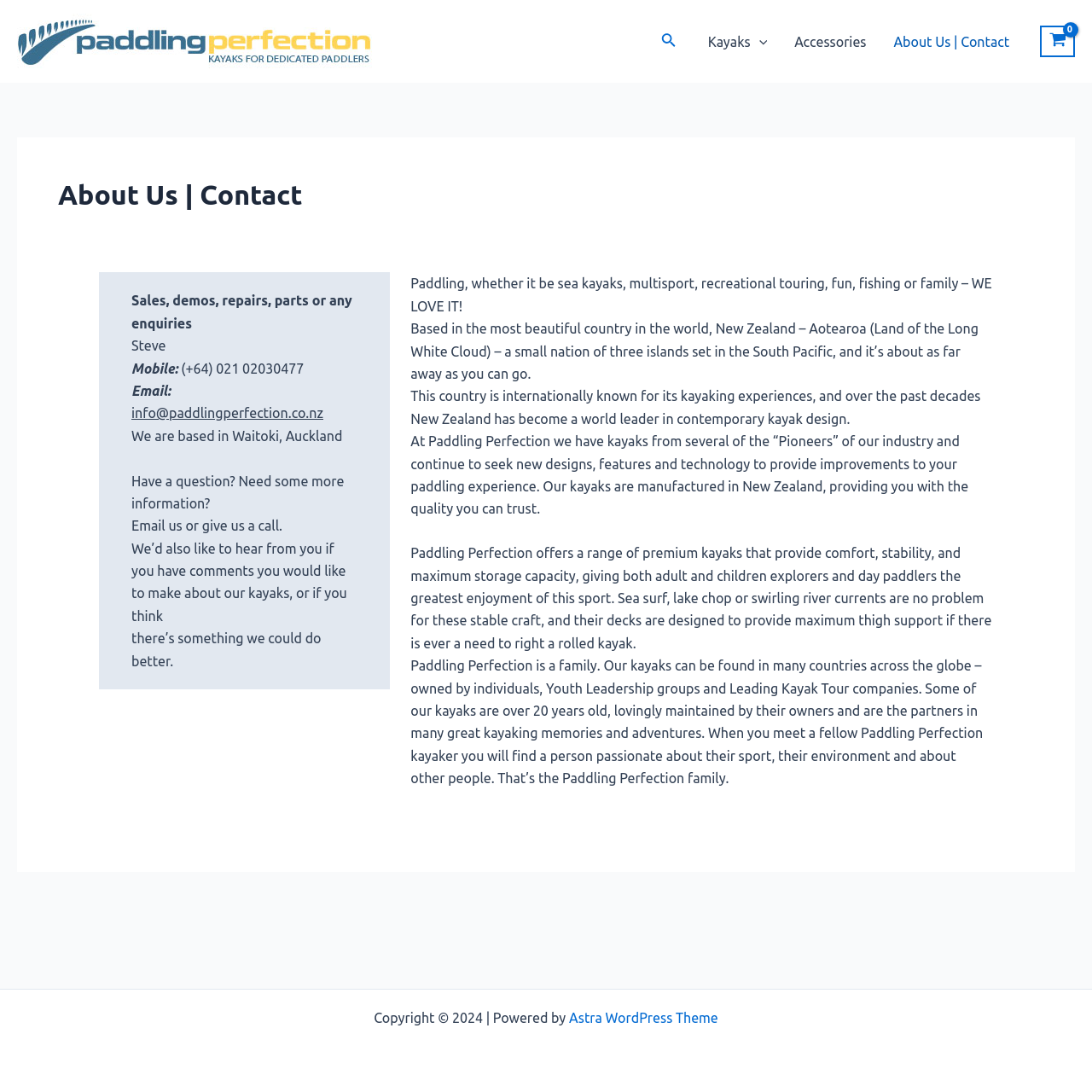Given the element description Astra WordPress Theme, identify the bounding box coordinates for the UI element on the webpage screenshot. The format should be (top-left x, top-left y, bottom-right x, bottom-right y), with values between 0 and 1.

[0.521, 0.925, 0.658, 0.939]